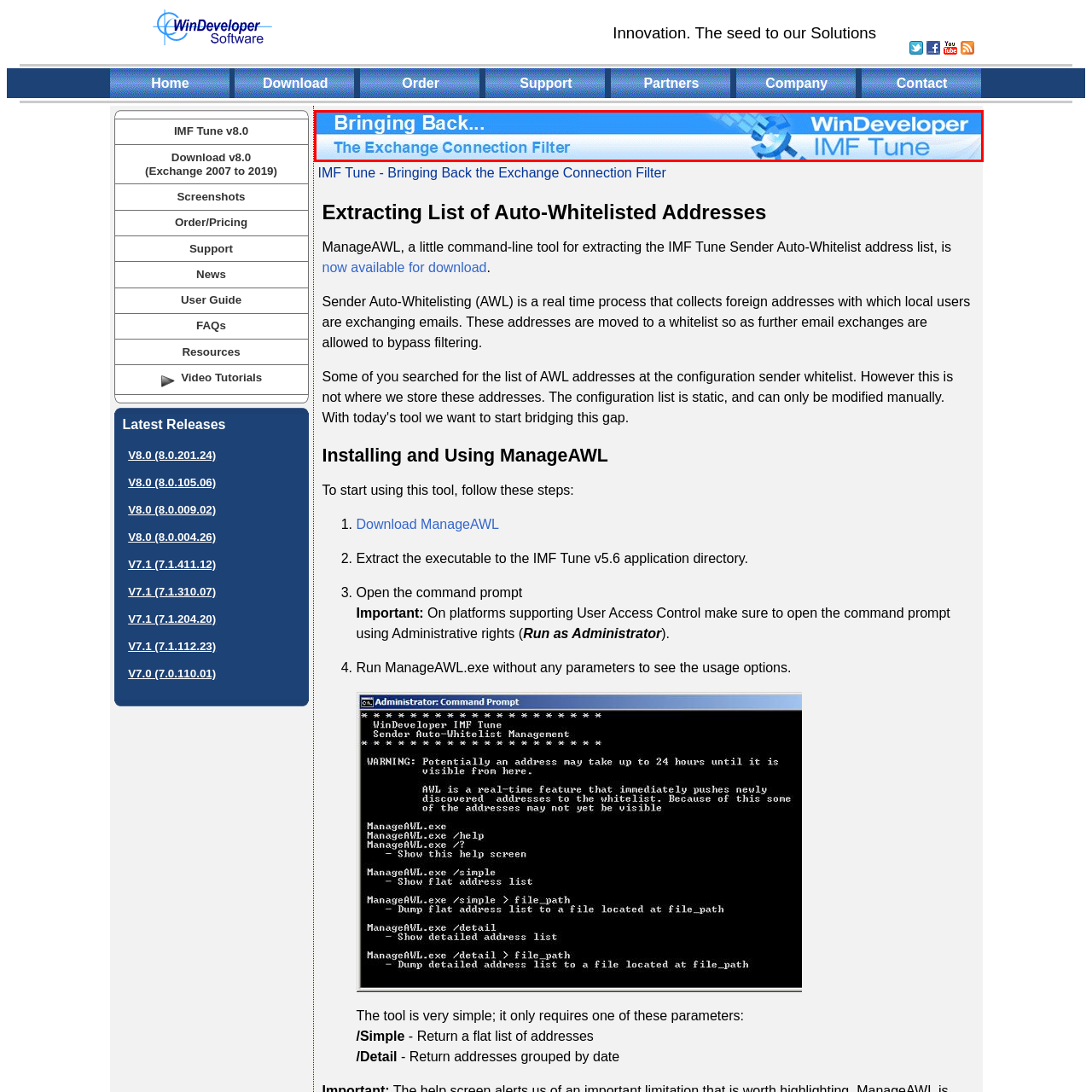What is the purpose of IMF Tune?
Observe the section of the image outlined in red and answer concisely with a single word or phrase.

Optimizing Microsoft Exchange's connection filter